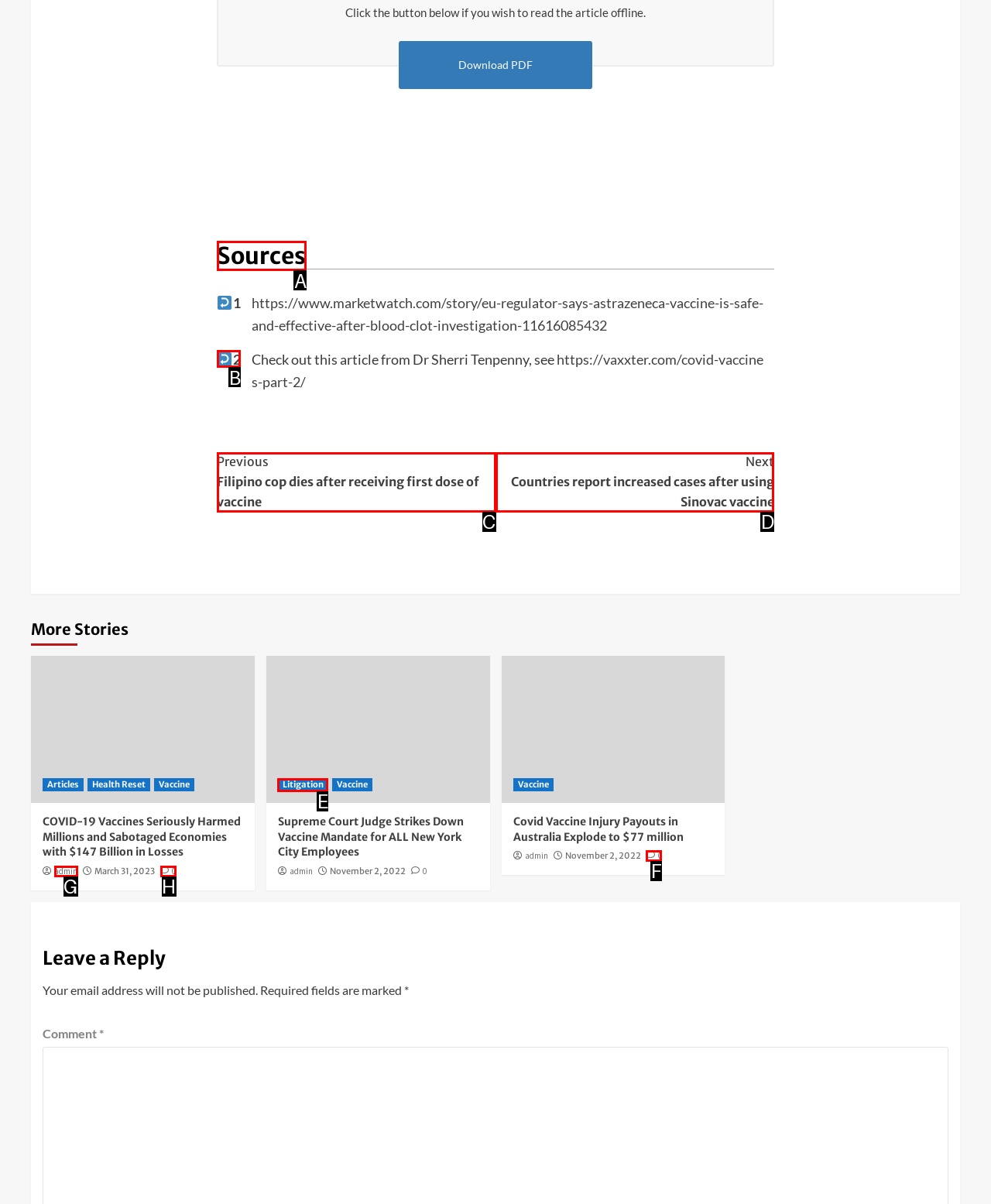Identify which lettered option completes the task: Click the 'Sources' button. Provide the letter of the correct choice.

A